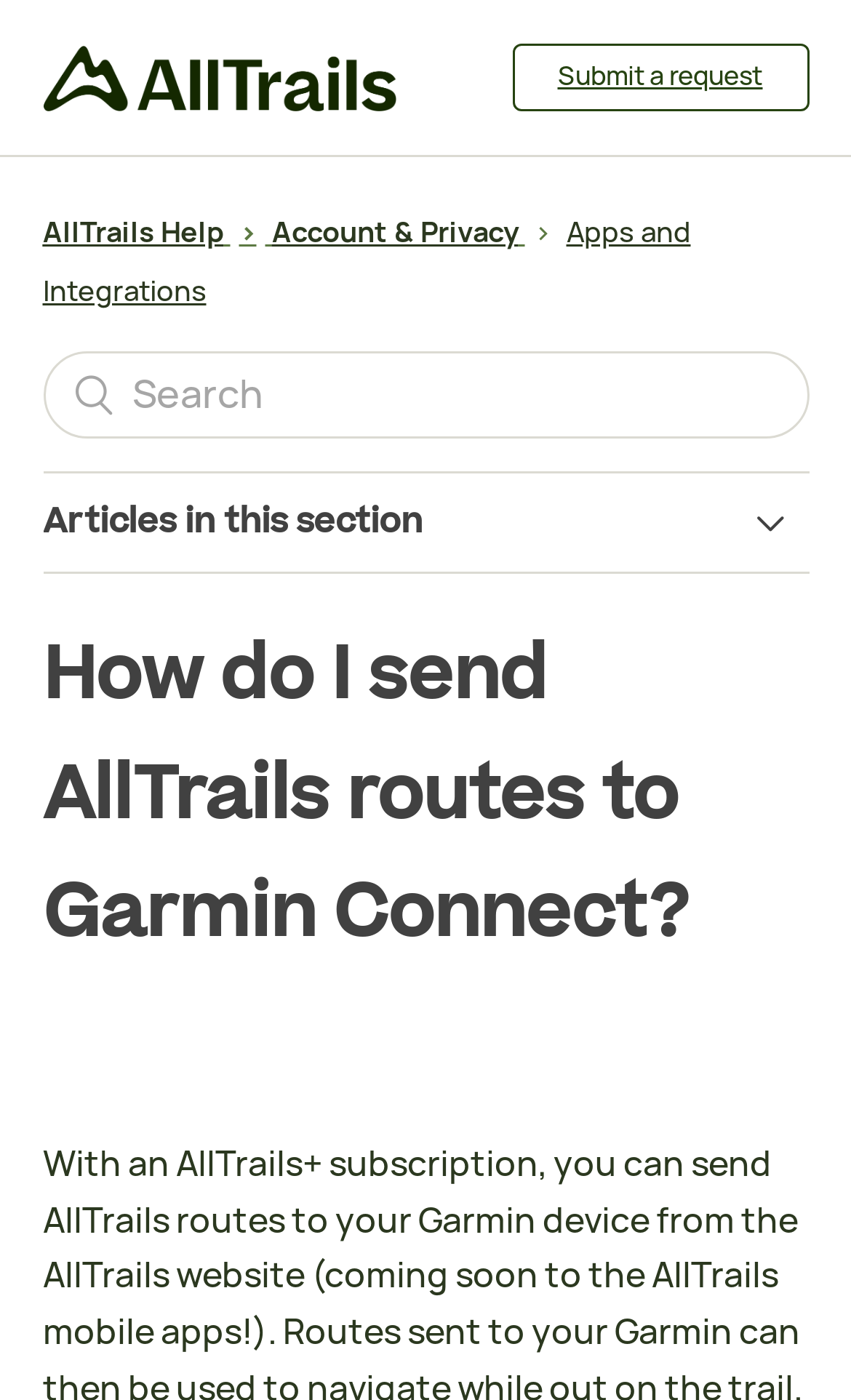Please find the bounding box coordinates for the clickable element needed to perform this instruction: "view articles in this section".

[0.05, 0.354, 0.95, 0.394]